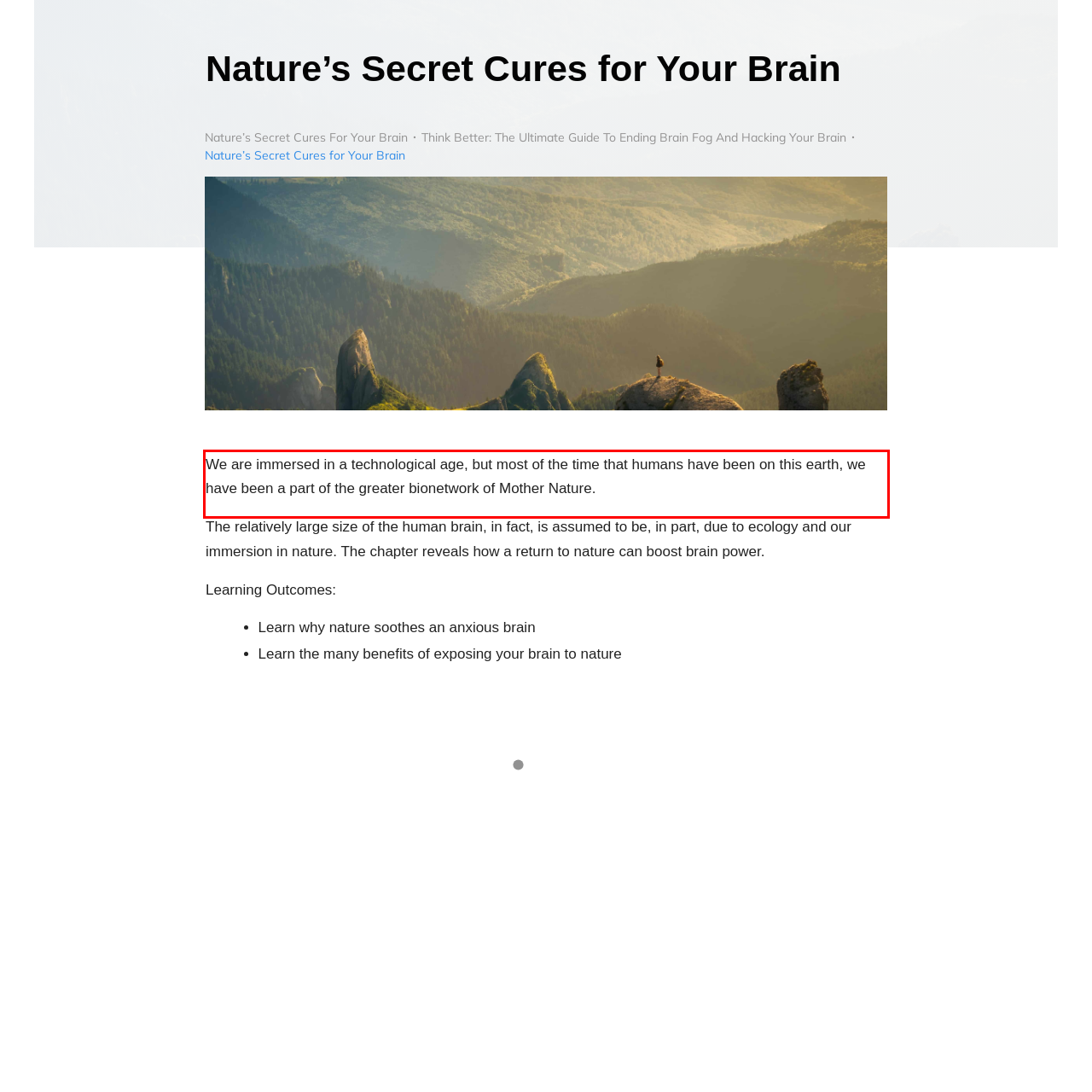You have a screenshot of a webpage with a UI element highlighted by a red bounding box. Use OCR to obtain the text within this highlighted area.

We are immersed in a technological age, but most of the time that humans have been on this earth, we have been a part of the greater bionetwork of Mother Nature.